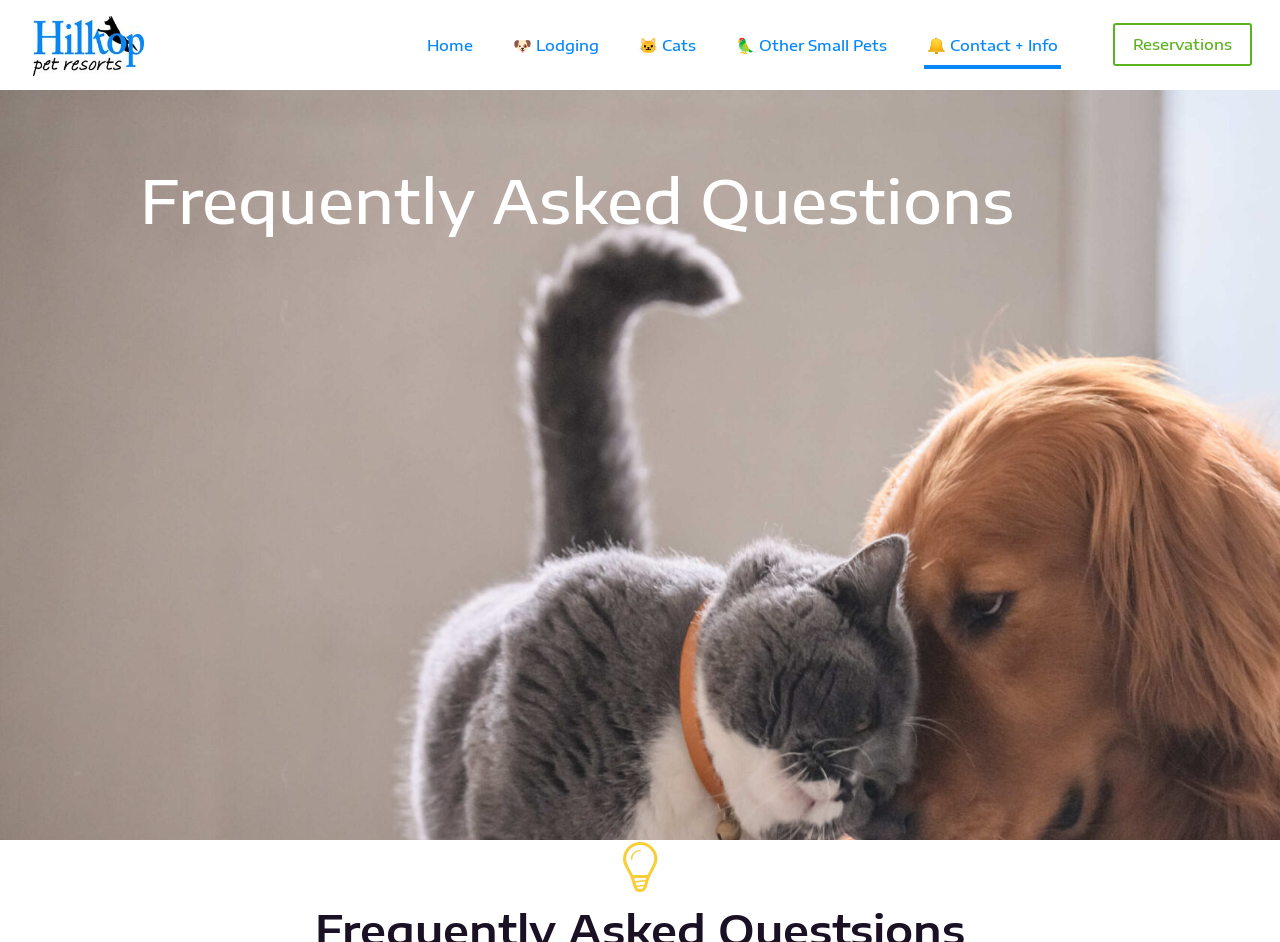Determine the bounding box coordinates of the region that needs to be clicked to achieve the task: "read frequently asked questions".

[0.11, 0.175, 0.89, 0.249]